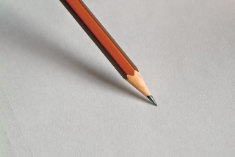Give a detailed account of the visual content in the image.

This image showcases a sharpened pencil poised above a blank sheet of paper, ready for inspiration or creativity to take form. The pencil, featuring a striking orange and brown color scheme, highlights the contrast against the neutral gray background of the paper. This setting evokes a sense of anticipation, suggesting the beginning of a new idea, drawing, or piece of writing. The simplicity of the elements draws attention to the potential that lies within the blank page, inviting thoughts of creativity and expression. The overall aesthetic conveys a calm, focused atmosphere, perfect for reflecting on one's ideas or embarking on a new endeavor.